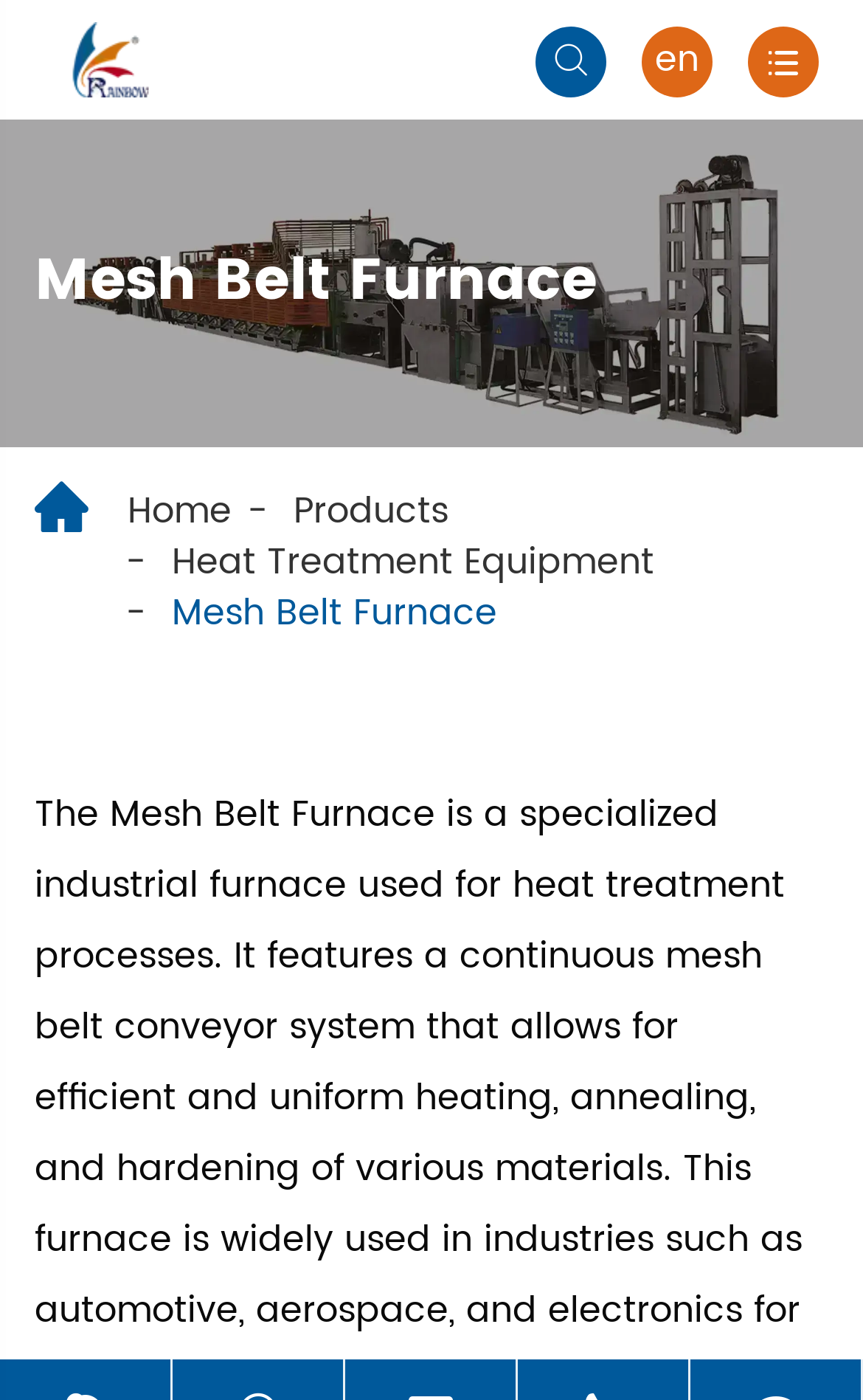What language is the webpage in?
Could you give a comprehensive explanation in response to this question?

The language of the webpage is English, which can be determined by the 'en' text located at the top right corner of the webpage.